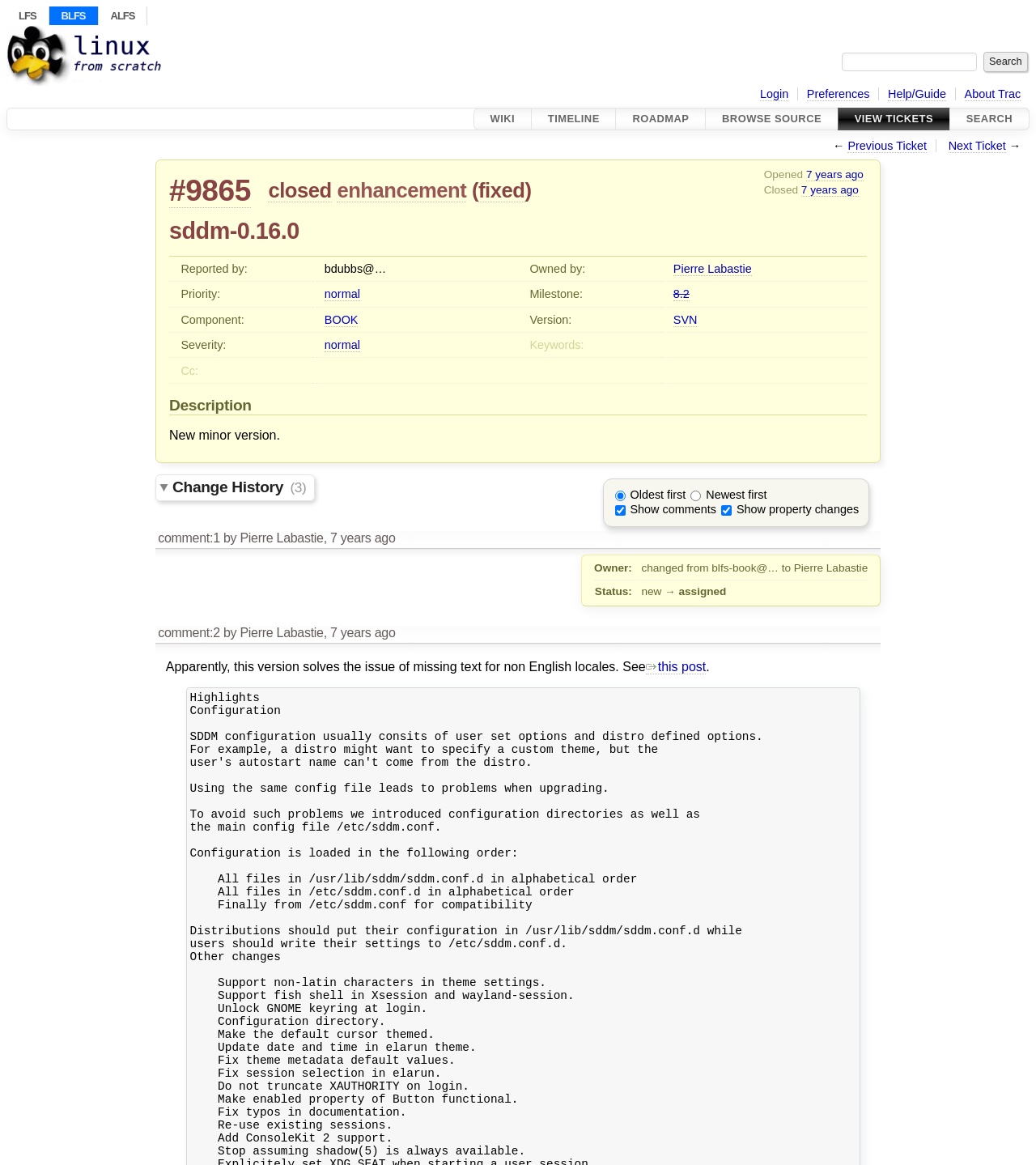Pinpoint the bounding box coordinates for the area that should be clicked to perform the following instruction: "Login to the system".

[0.734, 0.075, 0.761, 0.087]